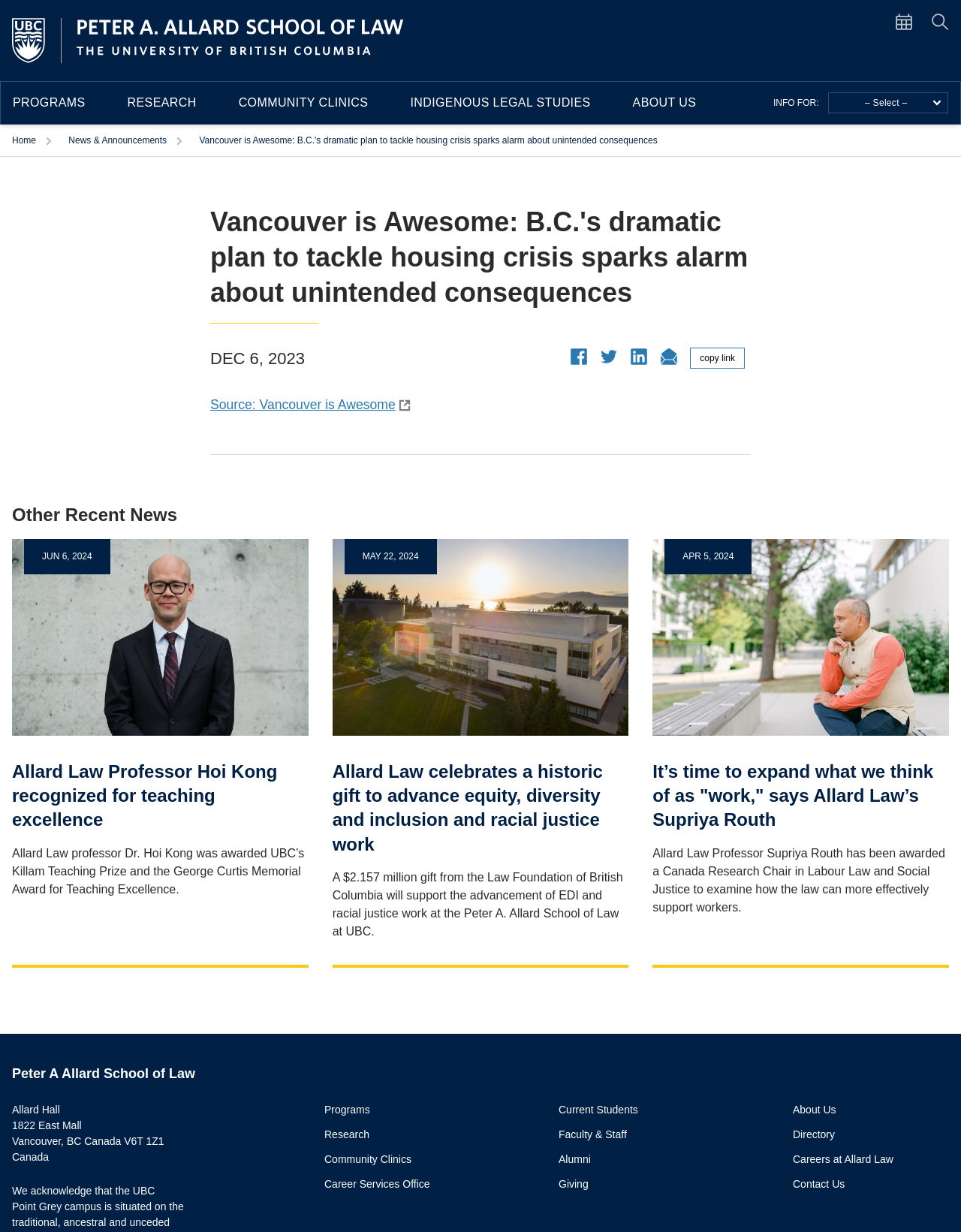Find the bounding box coordinates of the element to click in order to complete this instruction: "Read the article 'Vancouver is Awesome: B.C.'s dramatic plan to tackle housing crisis sparks alarm about unintended consequences'". The bounding box coordinates must be four float numbers between 0 and 1, denoted as [left, top, right, bottom].

[0.207, 0.101, 0.684, 0.127]